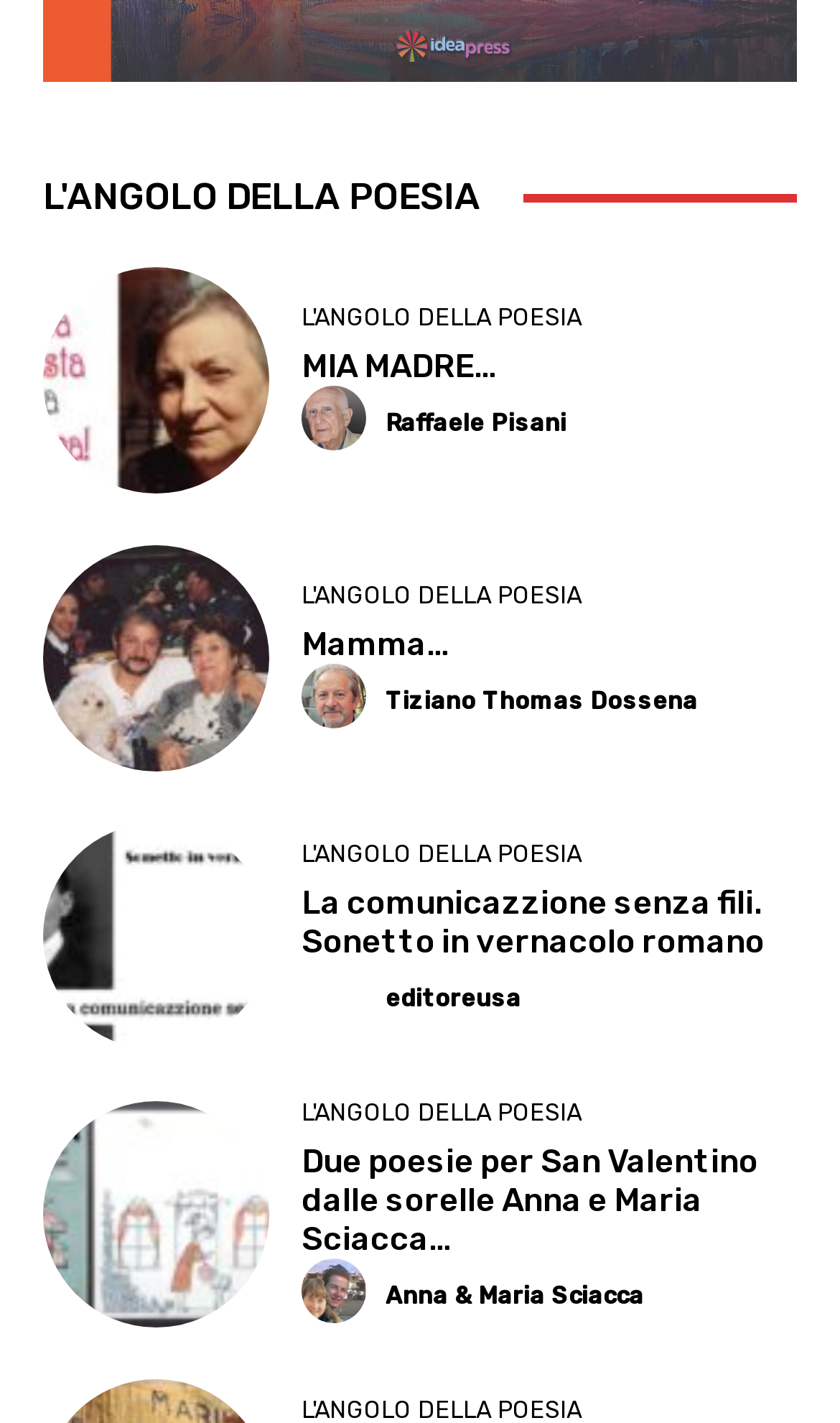What is the title of the third poem?
Please elaborate on the answer to the question with detailed information.

I scrolled down to the third poem and read its title, which is 'La comunicazzione senza fili. Sonetto in vernacolo romano'.